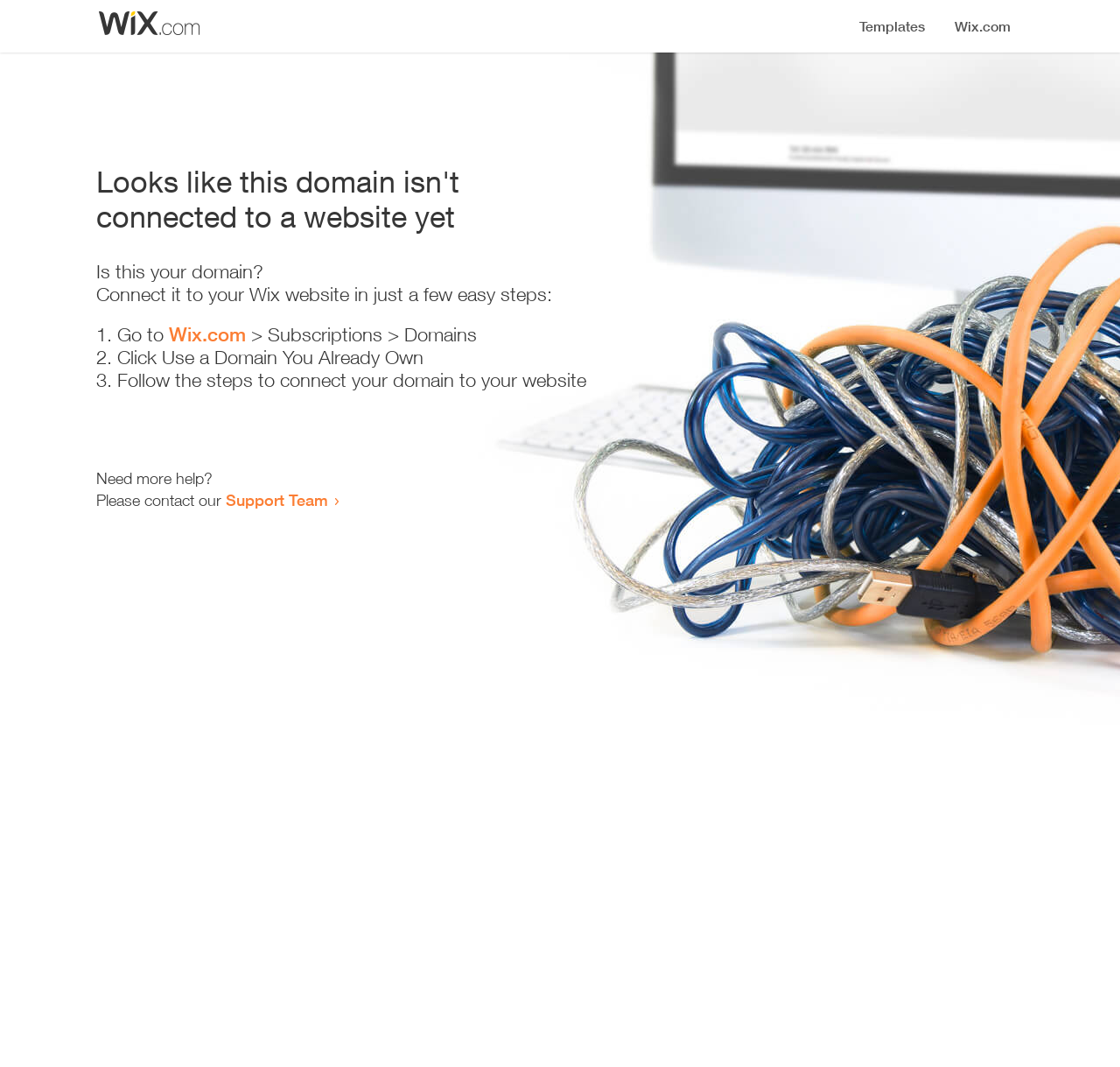Offer an in-depth caption of the entire webpage.

The webpage appears to be an error page, indicating that a domain is not connected to a website yet. At the top, there is a small image, likely a logo or icon. Below the image, a prominent heading reads "Looks like this domain isn't connected to a website yet". 

Underneath the heading, there is a series of instructions to connect the domain to a Wix website. The instructions are presented in a step-by-step format, with each step numbered and accompanied by a brief description. The first step is to go to Wix.com, followed by navigating to the Subscriptions and Domains section. The second step is to click "Use a Domain You Already Own", and the third step is to follow the instructions to connect the domain to the website.

At the bottom of the page, there is a section offering additional help, with a message "Need more help?" followed by an invitation to contact the Support Team through a link.